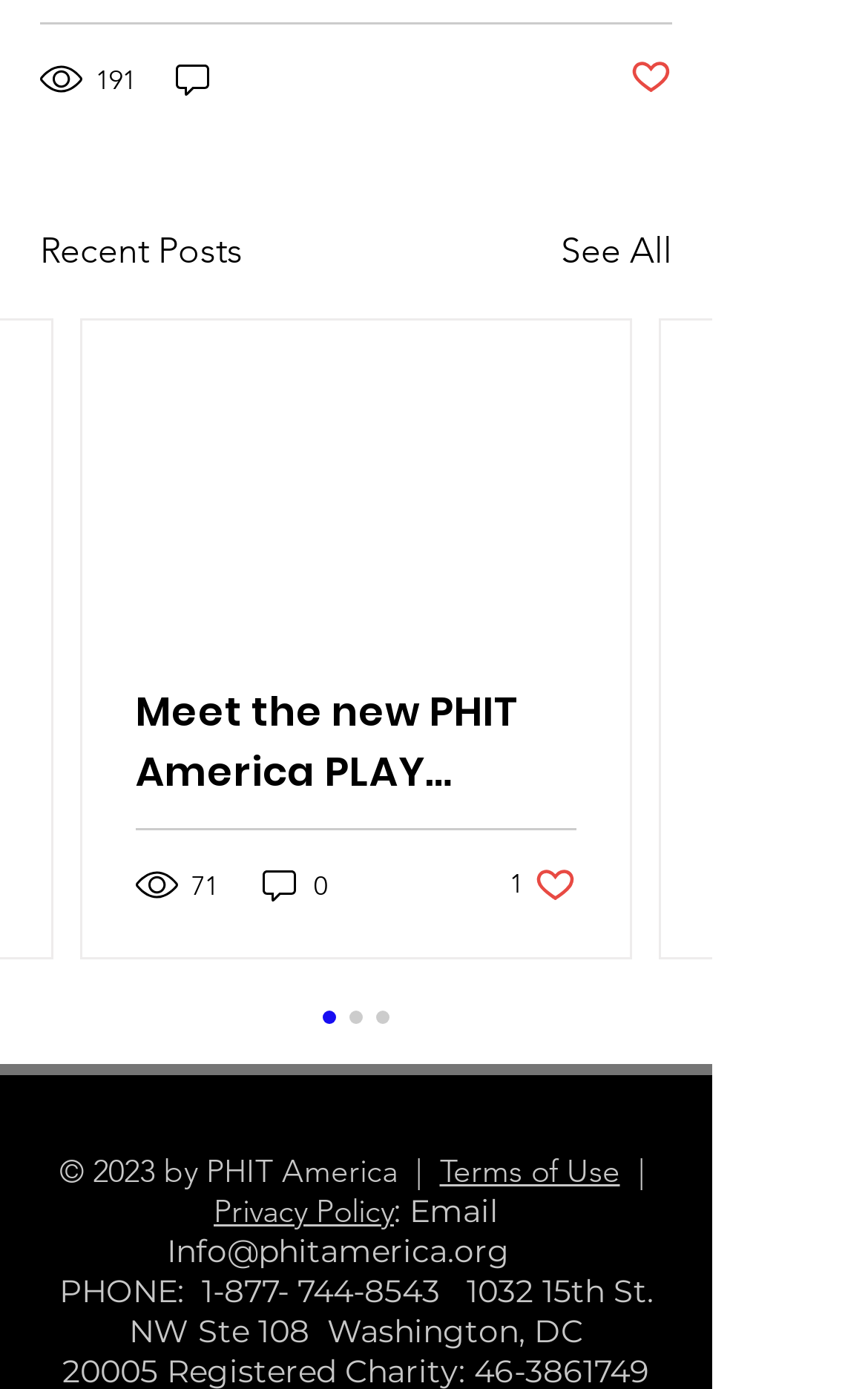Bounding box coordinates are specified in the format (top-left x, top-left y, bottom-right x, bottom-right y). All values are floating point numbers bounded between 0 and 1. Please provide the bounding box coordinate of the region this sentence describes: 0

[0.297, 0.622, 0.382, 0.652]